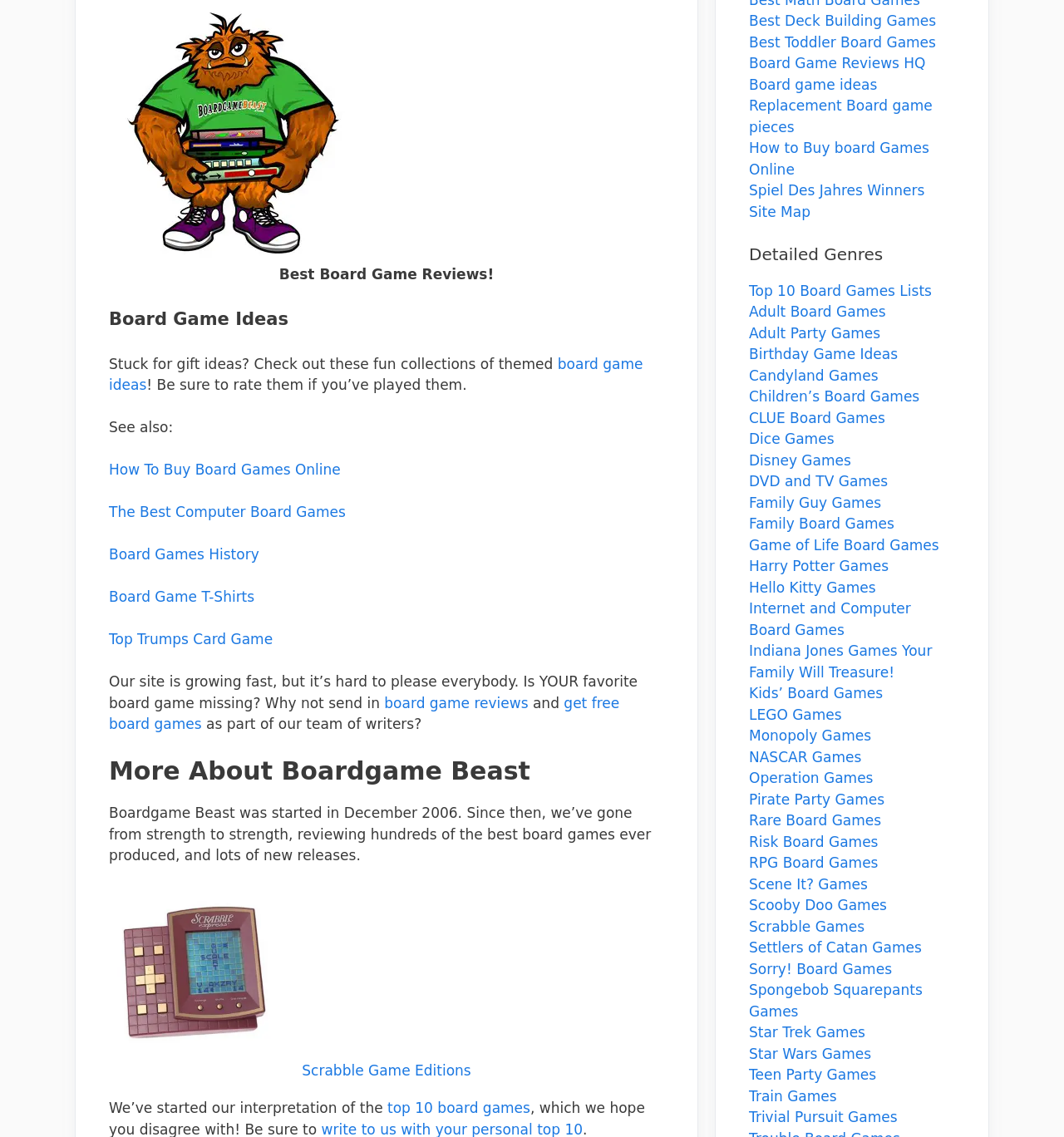Provide a brief response in the form of a single word or phrase:
How many links are there in the 'Detailed Genres' section?

40